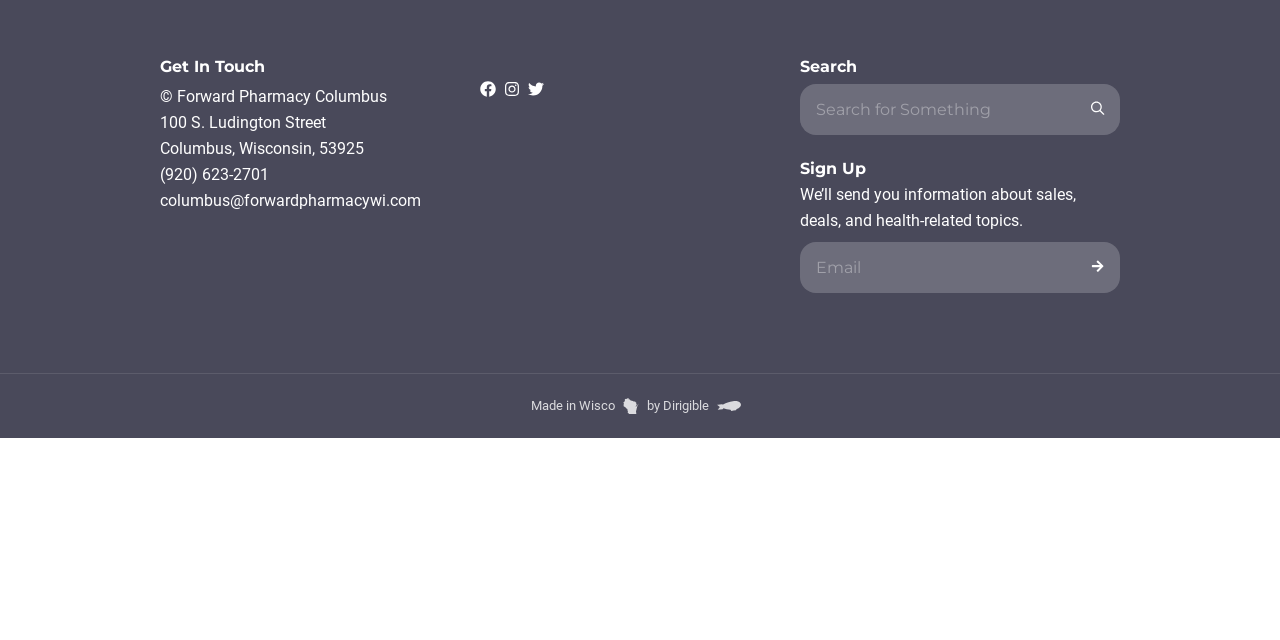For the given element description Submit Search, determine the bounding box coordinates of the UI element. The coordinates should follow the format (top-left x, top-left y, bottom-right x, bottom-right y) and be within the range of 0 to 1.

[0.84, 0.134, 0.875, 0.208]